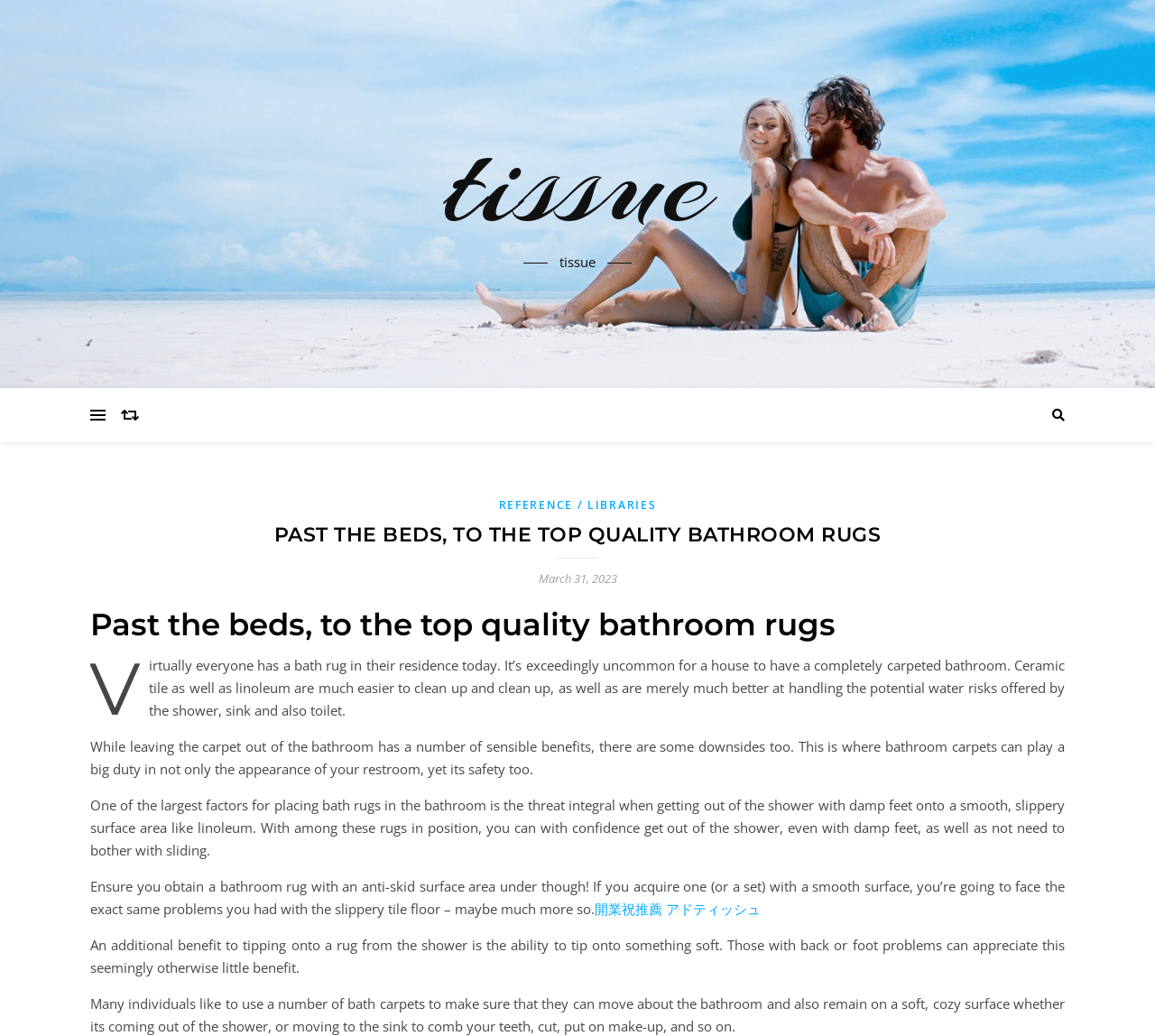What is the benefit of having a rug in the bathroom?
From the details in the image, answer the question comprehensively.

According to the webpage, having a rug in the bathroom provides safety by preventing slipping on smooth surfaces, and comfort by providing a soft surface to step on, especially for people with back or foot problems.